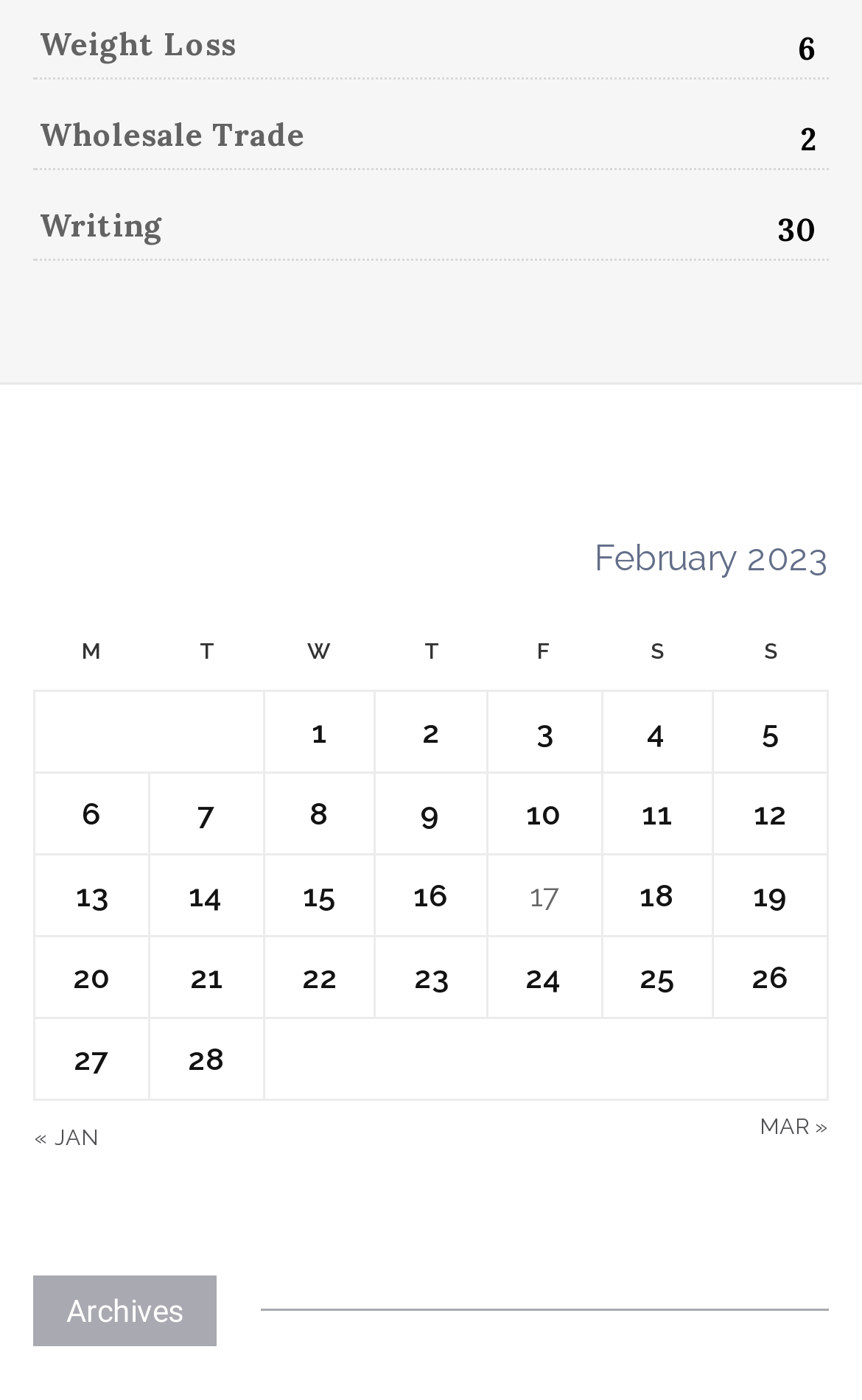What is the number in the top-right corner of the webpage?
Using the picture, provide a one-word or short phrase answer.

30